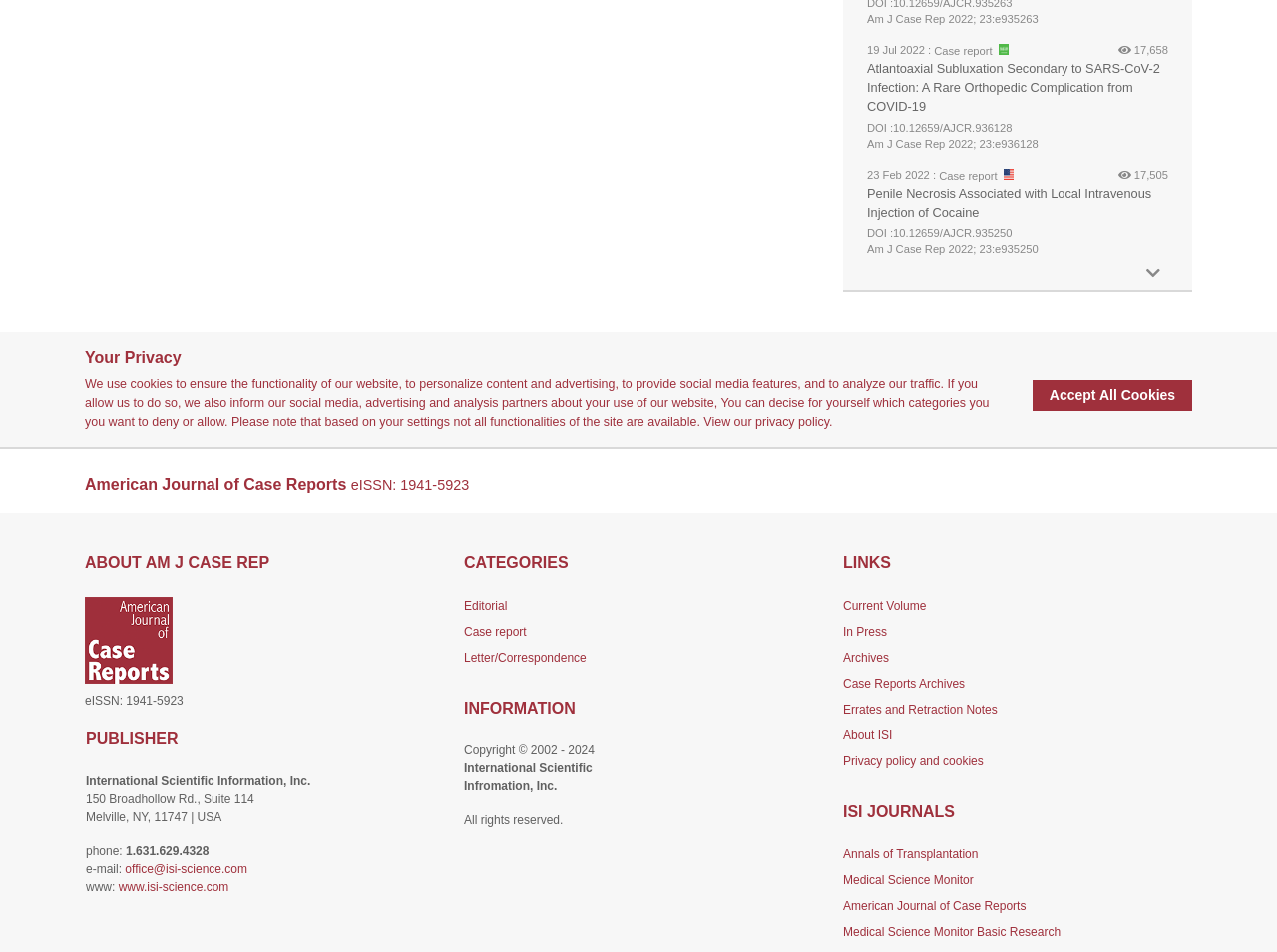Pinpoint the bounding box coordinates of the area that should be clicked to complete the following instruction: "Visit American Journal of Case Reports homepage". The coordinates must be given as four float numbers between 0 and 1, i.e., [left, top, right, bottom].

[0.066, 0.666, 0.135, 0.684]